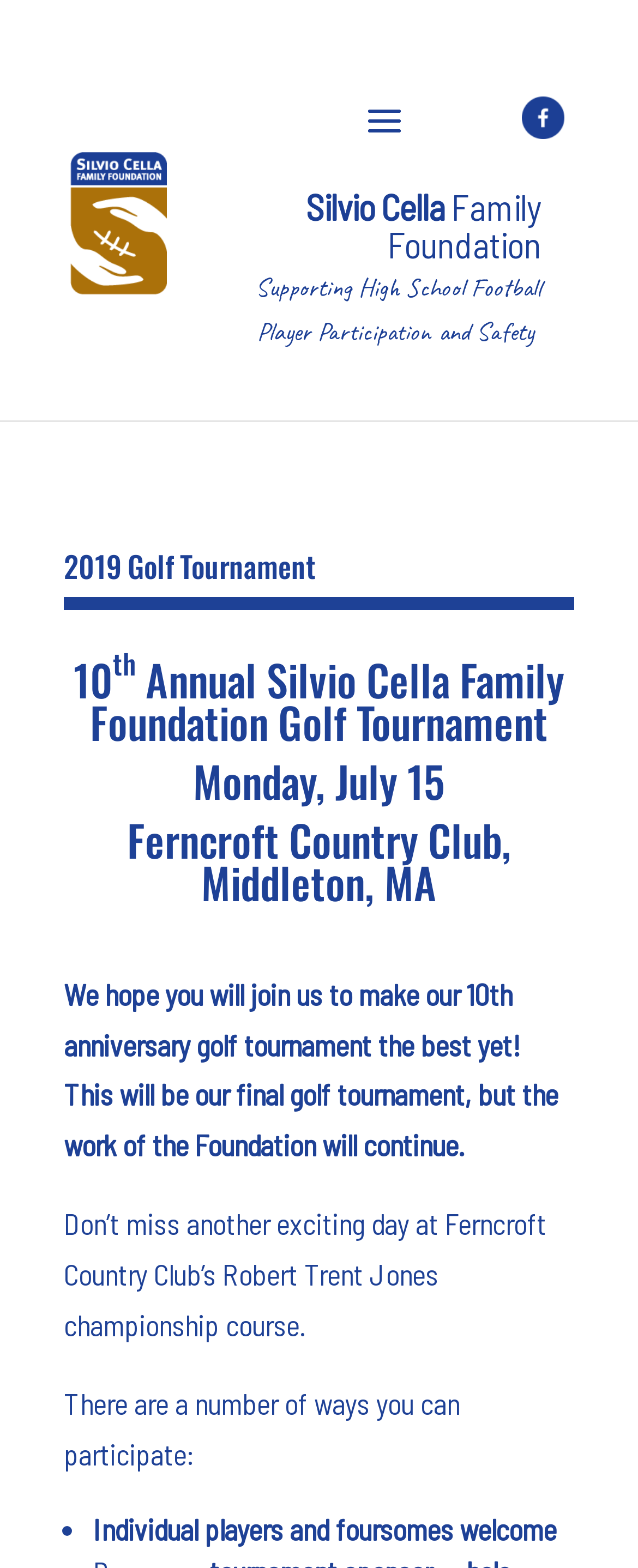Use a single word or phrase to answer the following:
How can individuals participate in the golf tournament?

As individual players or foursomes